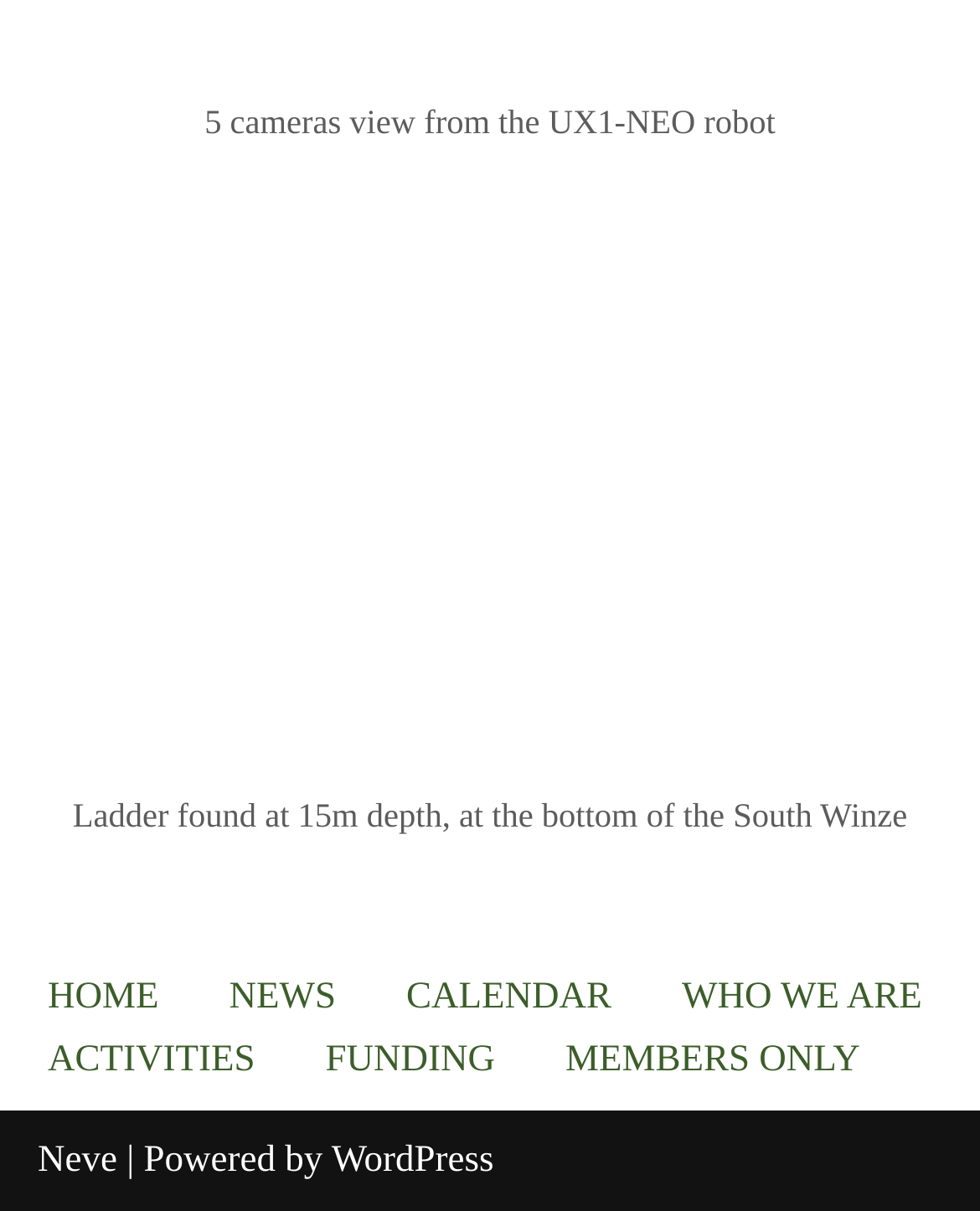Determine the bounding box coordinates for the clickable element to execute this instruction: "View HOME page". Provide the coordinates as four float numbers between 0 and 1, i.e., [left, top, right, bottom].

[0.049, 0.797, 0.162, 0.849]